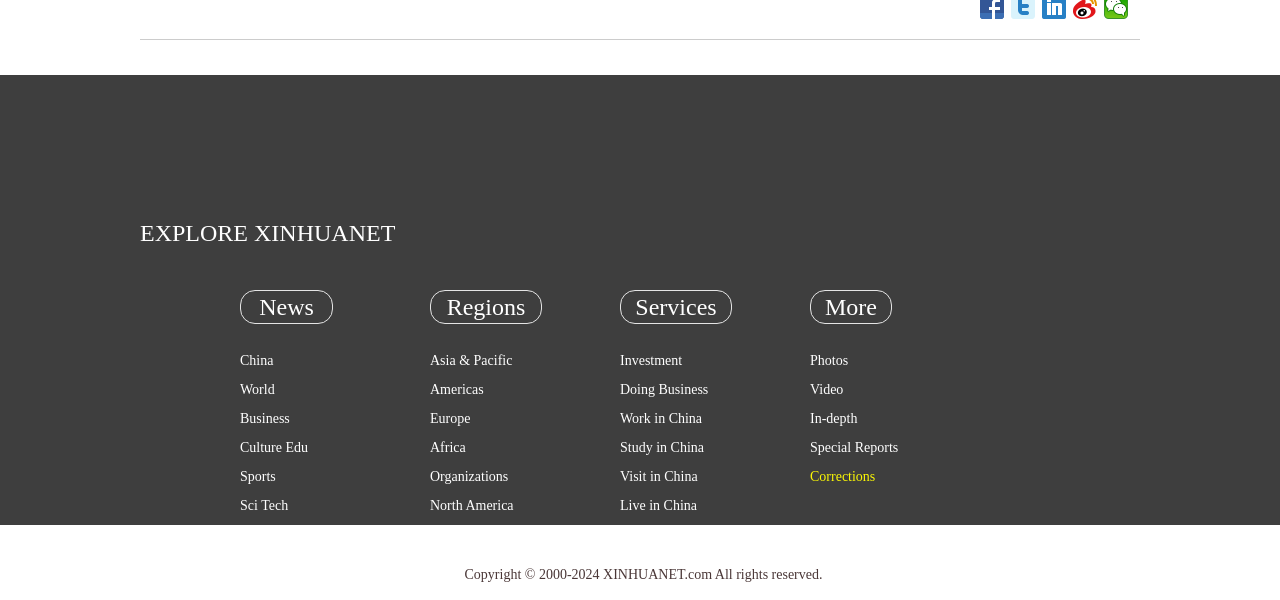What type of content is available under 'More'?
Please ensure your answer is as detailed and informative as possible.

Under the 'More' section, the website provides additional content such as Photos, Video, In-depth, Special Reports, and Corrections.